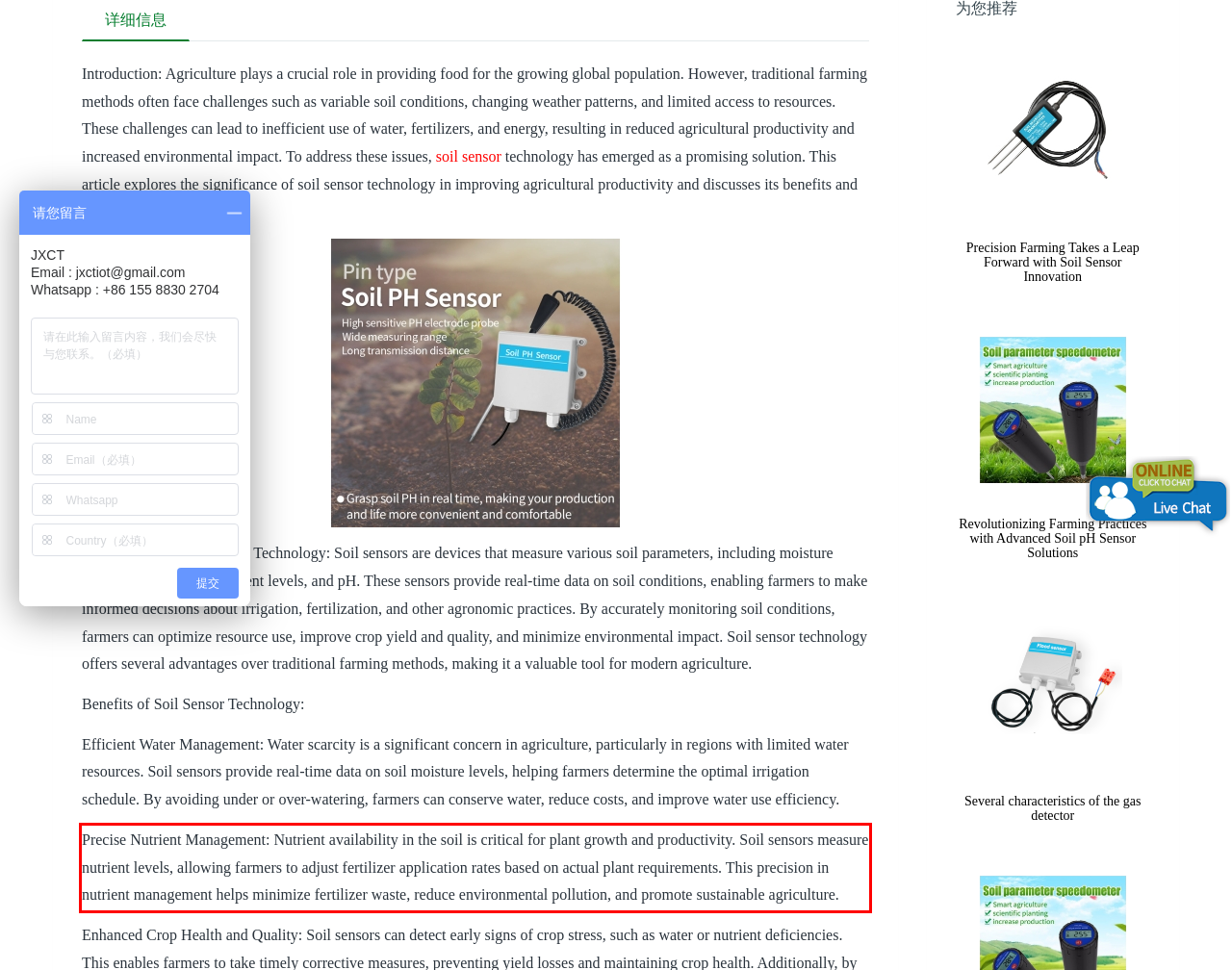With the given screenshot of a webpage, locate the red rectangle bounding box and extract the text content using OCR.

Precise Nutrient Management: Nutrient availability in the soil is critical for plant growth and productivity. Soil sensors measure nutrient levels, allowing farmers to adjust fertilizer application rates based on actual plant requirements. This precision in nutrient management helps minimize fertilizer waste, reduce environmental pollution, and promote sustainable agriculture.